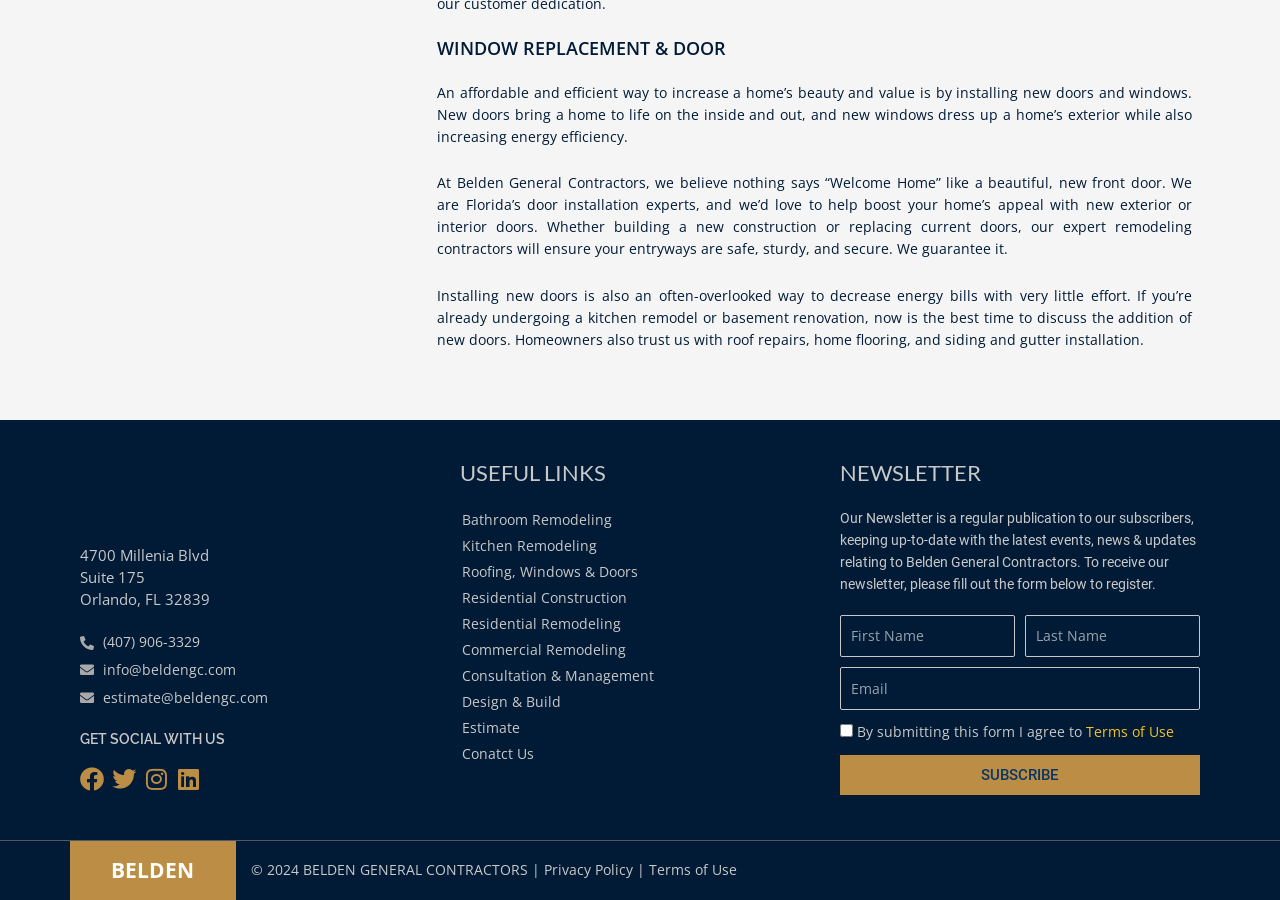Find the bounding box coordinates for the area that must be clicked to perform this action: "Get an estimate".

[0.359, 0.794, 0.641, 0.823]